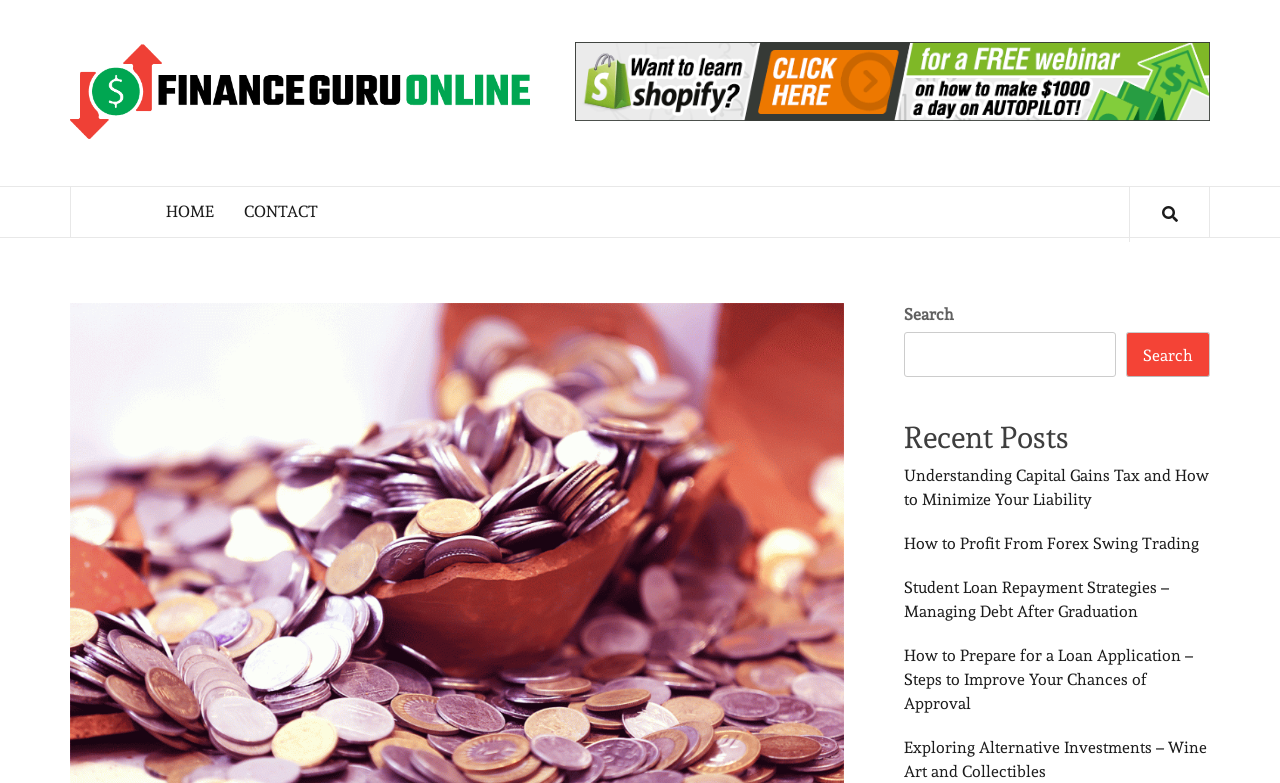What is the name of the website?
Provide a well-explained and detailed answer to the question.

The name of the website can be found in the top-left corner of the webpage, where it says 'Finance Guru Online' in a logo format, and also as a link with the same text.